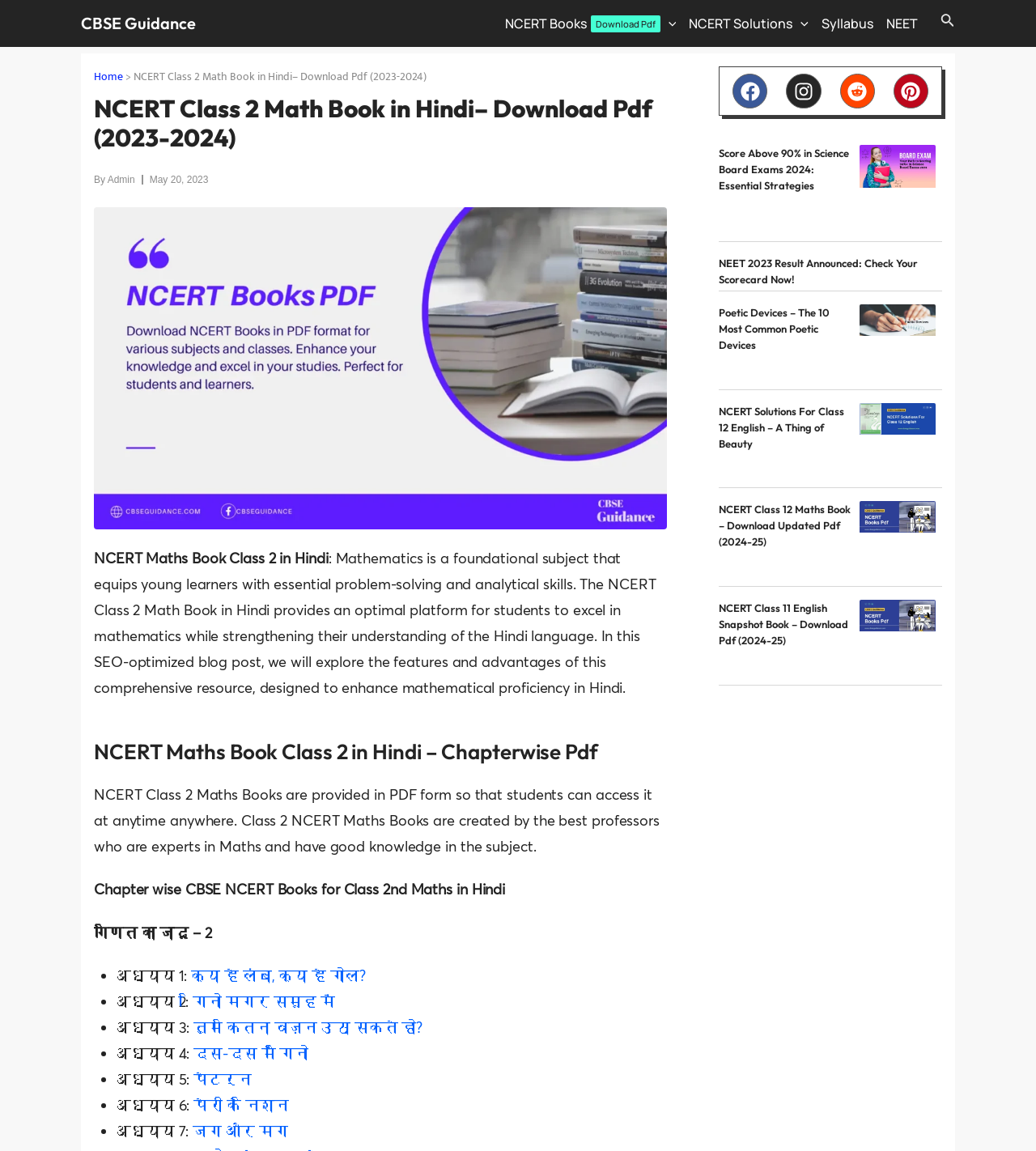Extract the main heading from the webpage content.

NCERT Class 2 Math Book in Hindi– Download Pdf (2023-2024)